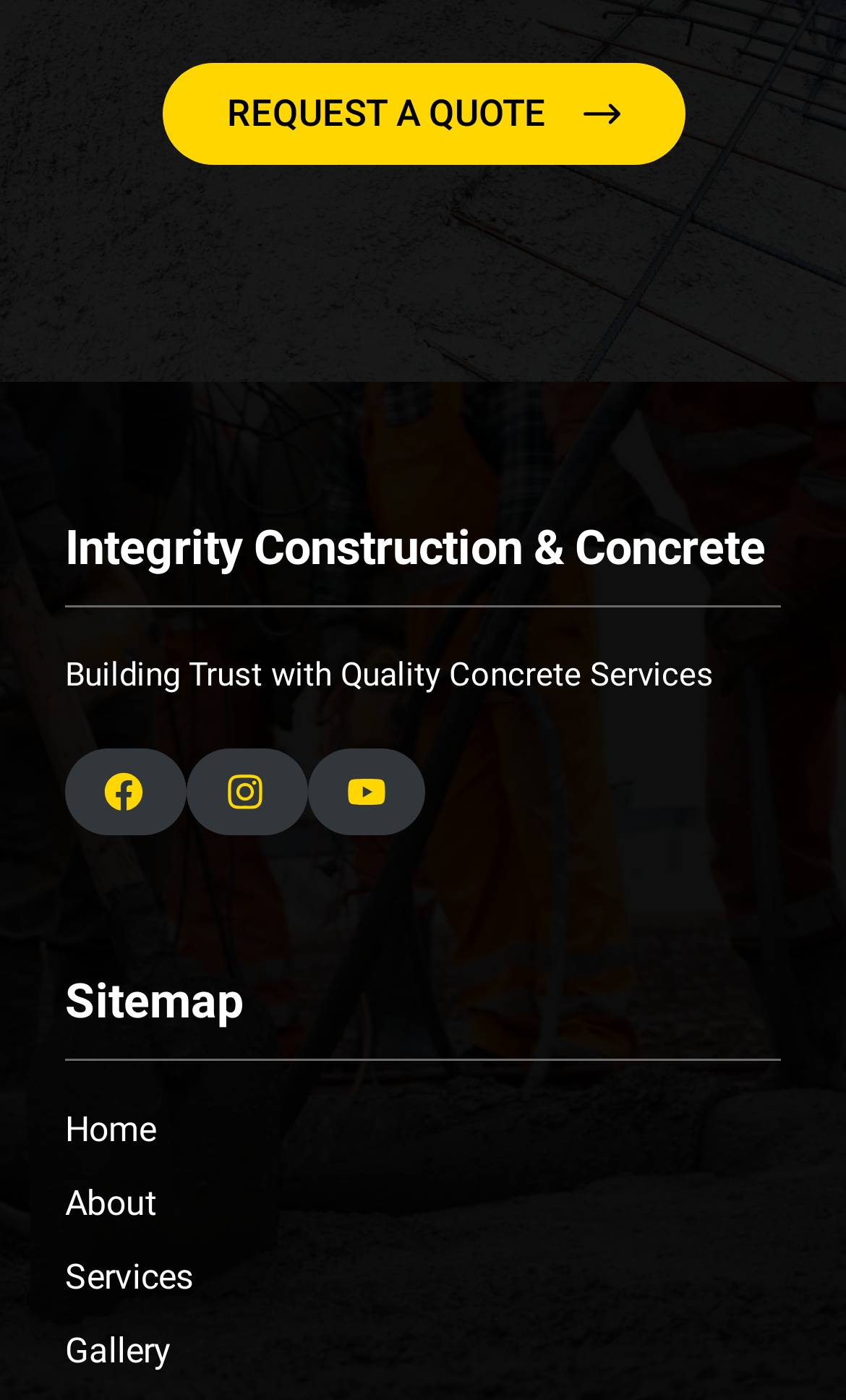What is the purpose of the image next to the 'REQUEST A QUOTE' link?
Using the picture, provide a one-word or short phrase answer.

To attract attention